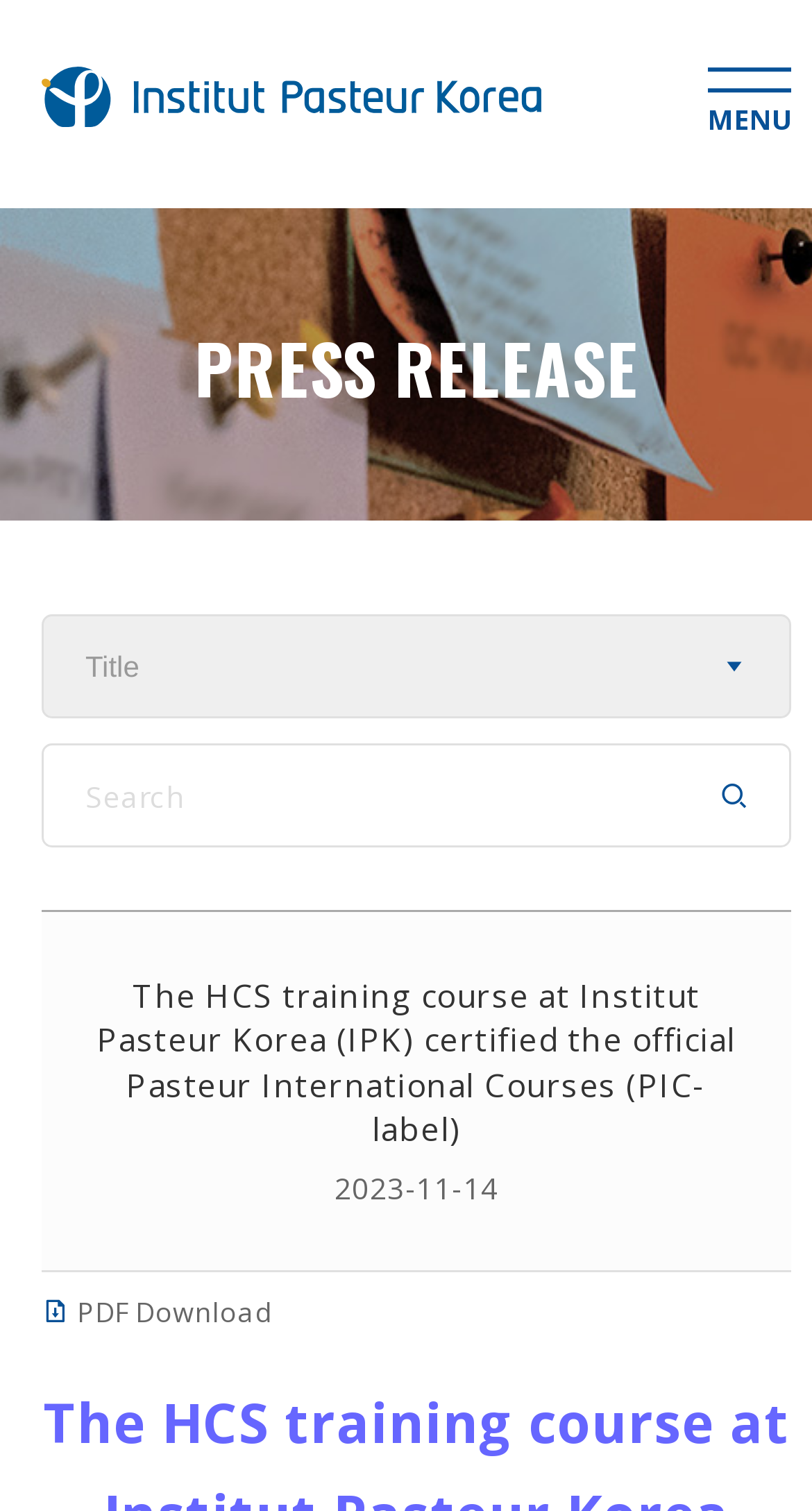Identify the bounding box coordinates for the UI element mentioned here: "PDF Download". Provide the coordinates as four float values between 0 and 1, i.e., [left, top, right, bottom].

[0.051, 0.856, 0.336, 0.881]